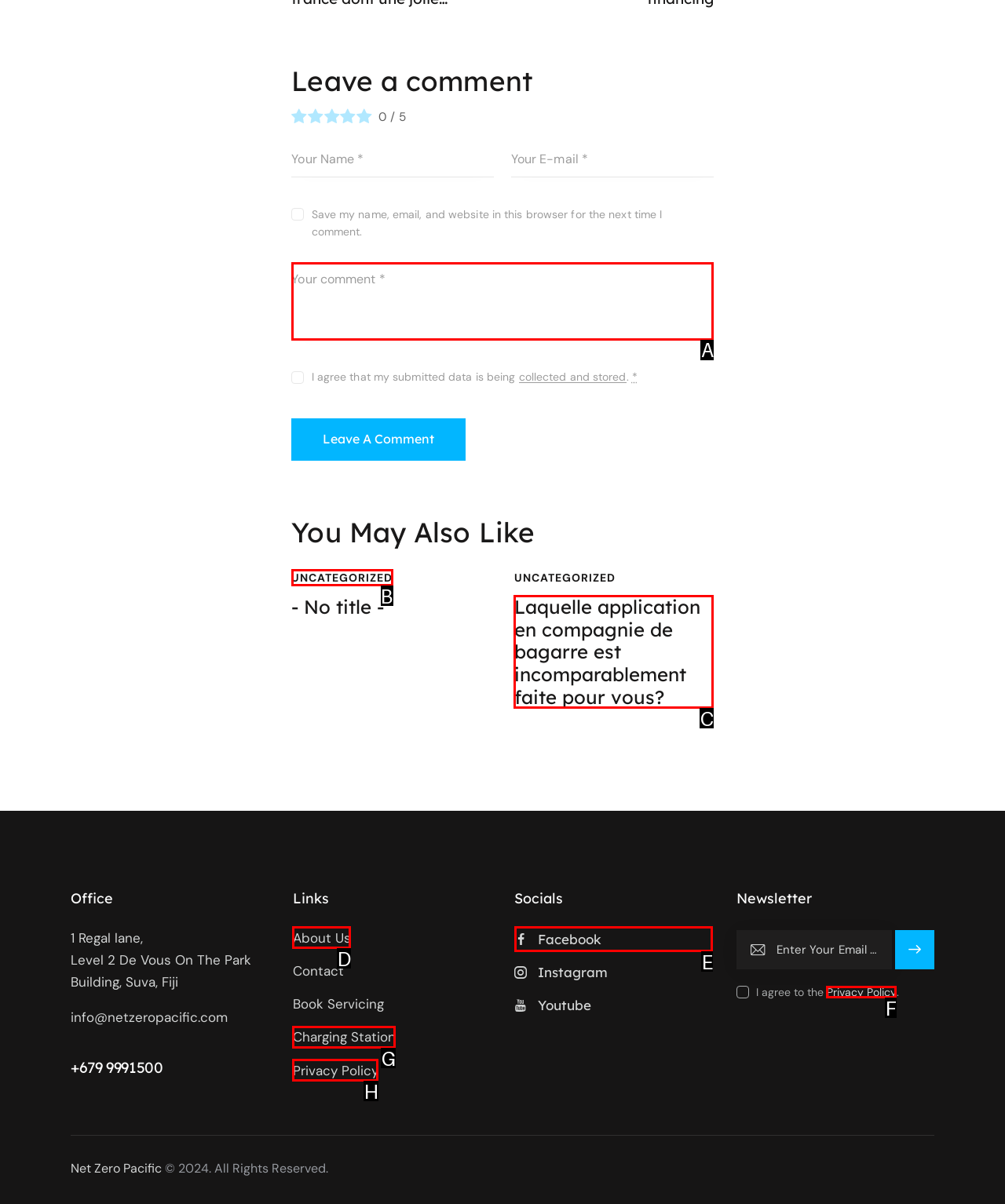Identify the UI element described as: Charging Station
Answer with the option's letter directly.

G